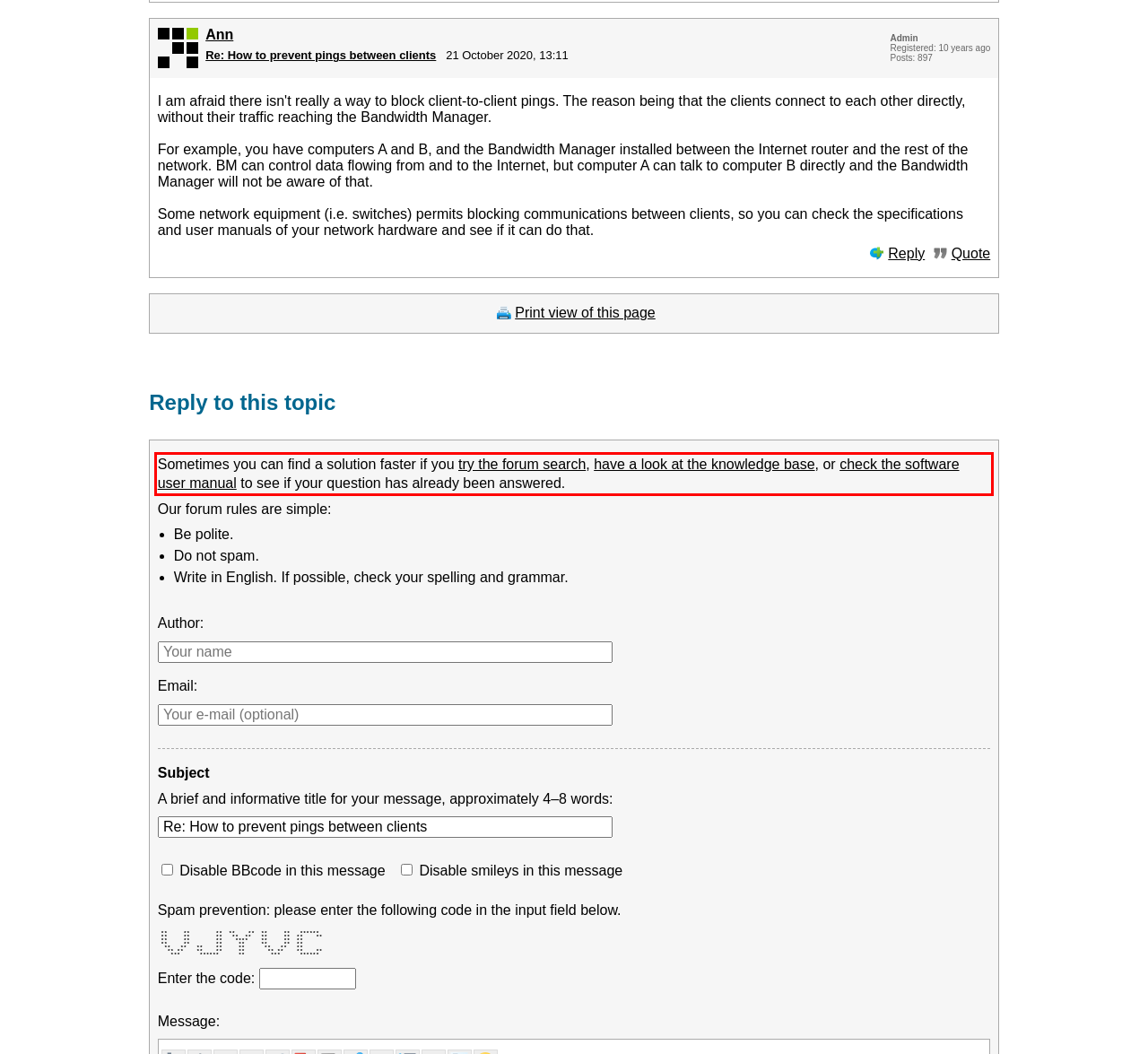Please recognize and transcribe the text located inside the red bounding box in the webpage image.

Sometimes you can find a solution faster if you try the forum search, have a look at the knowledge base, or check the software user manual to see if your question has already been answered.